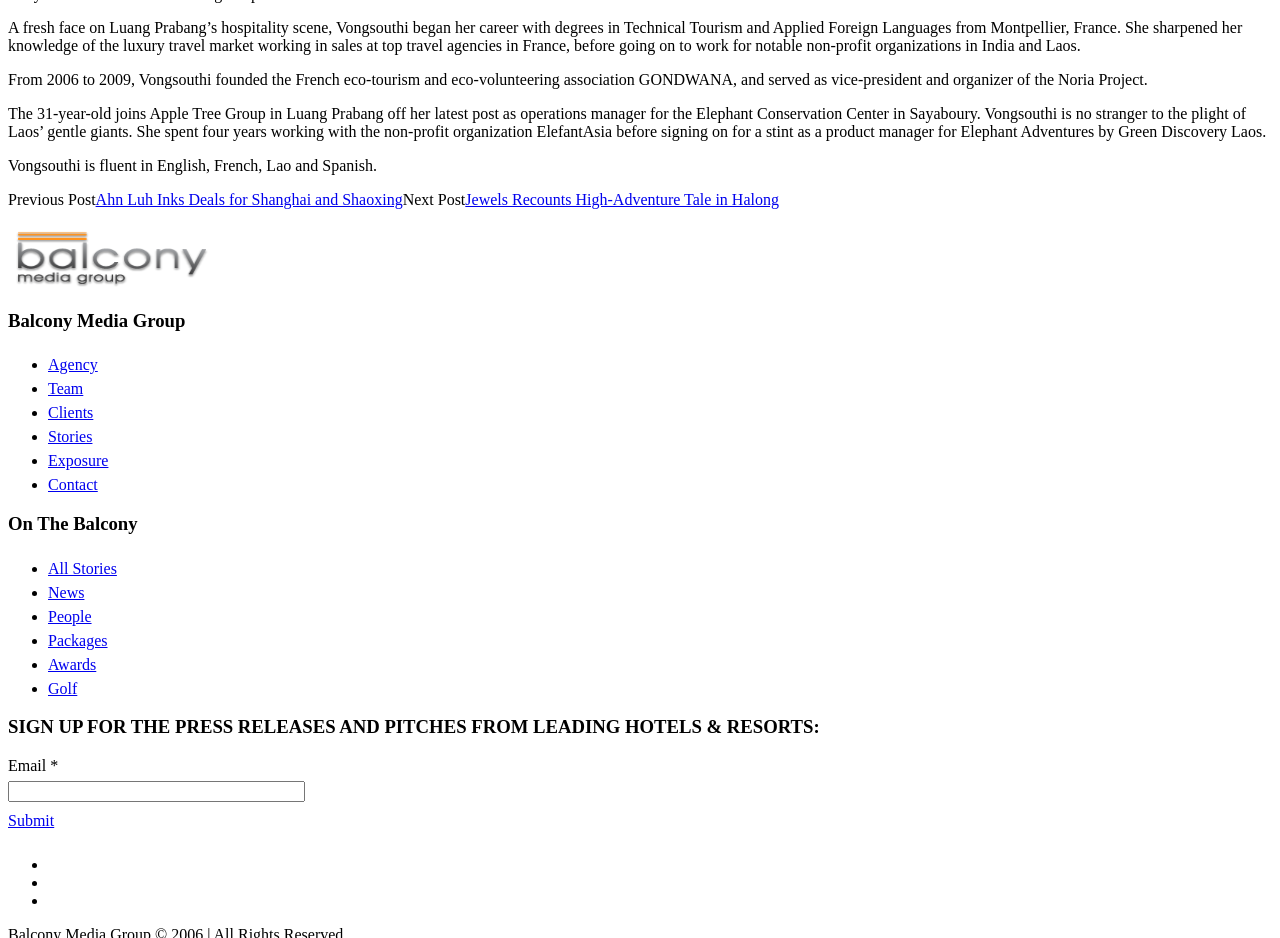Locate the bounding box of the user interface element based on this description: "Team".

[0.038, 0.405, 0.065, 0.424]